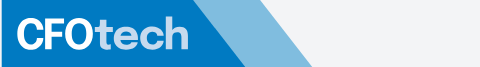What does the logo visually represent?
Please interpret the details in the image and answer the question thoroughly.

The logo's design, which combines bold white lettering for 'CFO' against a vibrant blue background with a stylized 'tech' in a lighter shade, visually represents the intersection of finance and technology, aligning with CFOtech's mission.